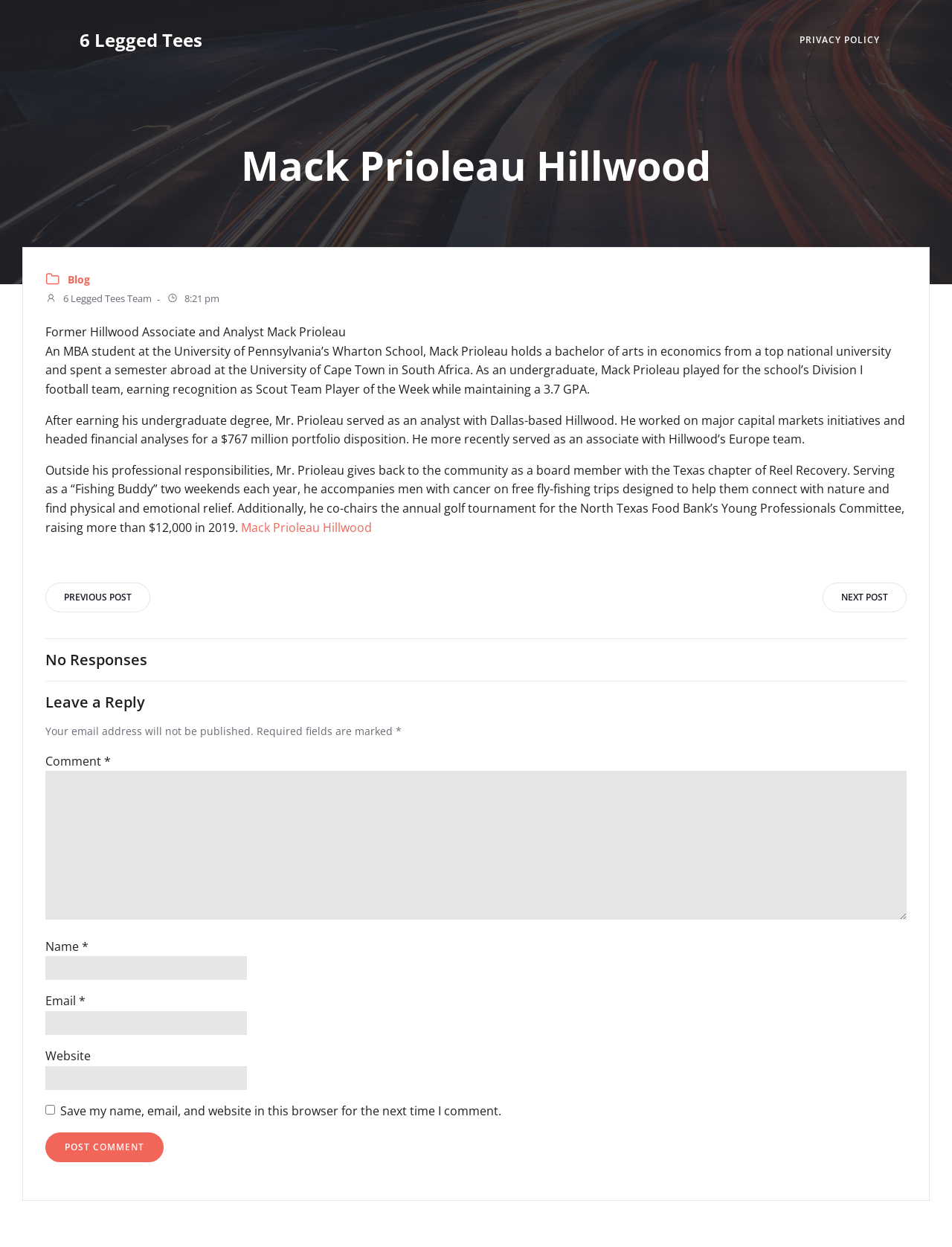Generate a detailed explanation of the webpage's features and information.

The webpage is about Mack Prioleau Hillwood, an MBA student at the University of Pennsylvania's Wharton School, and his background and experiences. At the top of the page, there is a heading with the title "Mack Prioleau Hillwood" and a link to "6 Legged Tees" on the left side. On the right side, there is a link to "PRIVACY POLICY". Below the title, there is a small image and a link to "Blog".

The main content of the page is divided into three sections. The first section describes Mack Prioleau's education and work experience, including his time as an analyst with Hillwood and his involvement with the school's Division I football team. The second section details his professional experience, including his work on major capital markets initiatives and his role as an associate with Hillwood's Europe team. The third section discusses his community involvement, including his work with the Texas chapter of Reel Recovery and the North Texas Food Bank's Young Professionals Committee.

Below the main content, there is a section for post navigation, with links to previous and next posts. There is also a section for leaving a comment, with fields for name, email, website, and comment, as well as a checkbox to save the user's information for future comments. A "Post Comment" button is located at the bottom of this section.

At the very bottom of the page, there is a copyright notice stating "© 2024 6 Legged Tees. Built using WordPress and Teluro Theme."